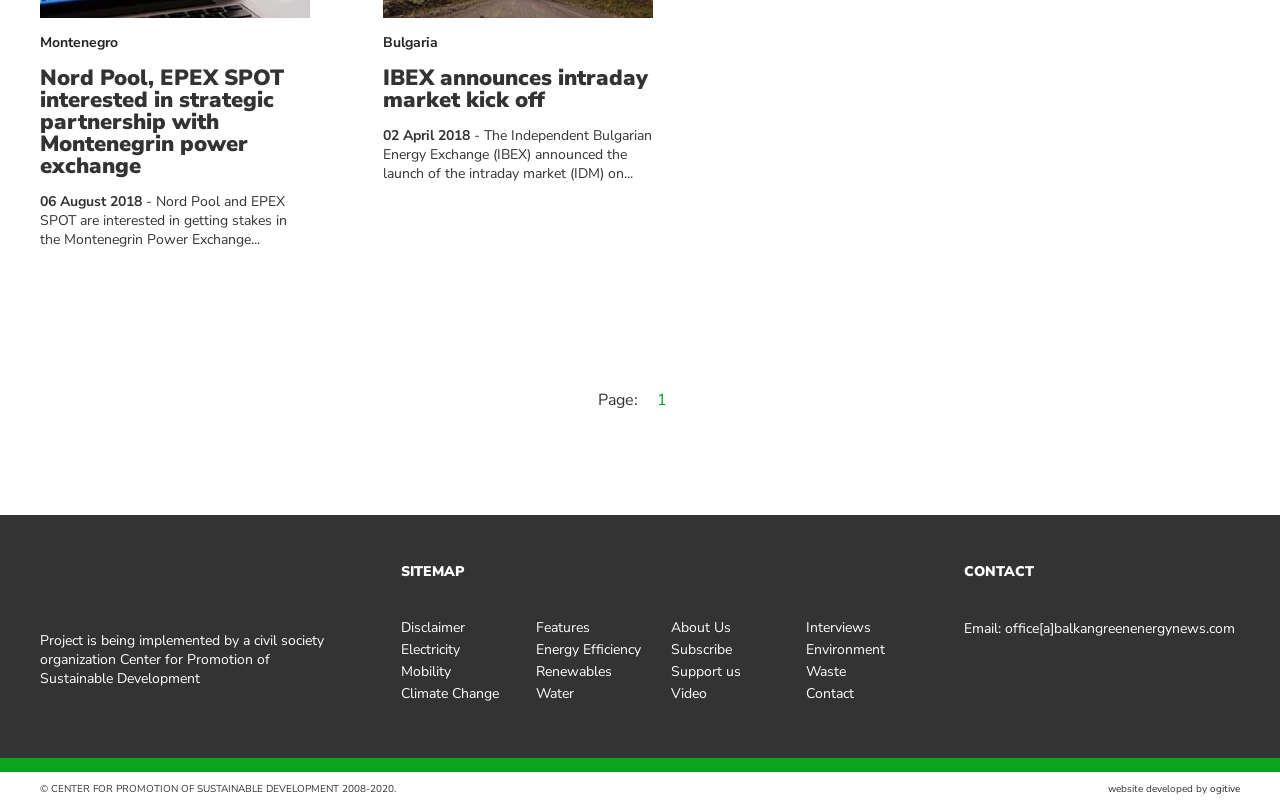Please determine the bounding box coordinates of the element's region to click in order to carry out the following instruction: "Click on the link to Nord Pool, EPEX SPOT interested in strategic partnership with Montenegrin power exchange". The coordinates should be four float numbers between 0 and 1, i.e., [left, top, right, bottom].

[0.031, 0.083, 0.242, 0.22]